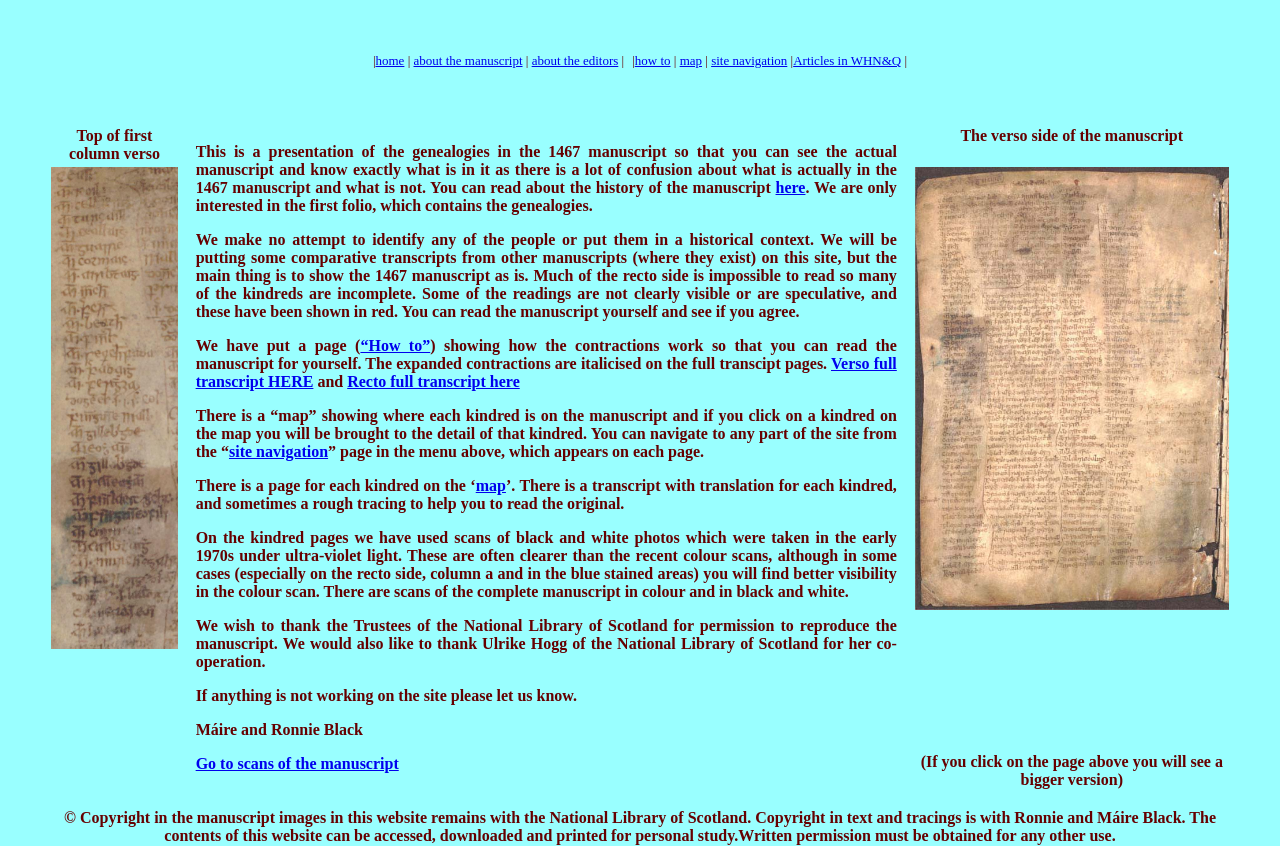What type of images are used on the kindred pages?
Answer the question based on the image using a single word or a brief phrase.

Scans of black and white photos